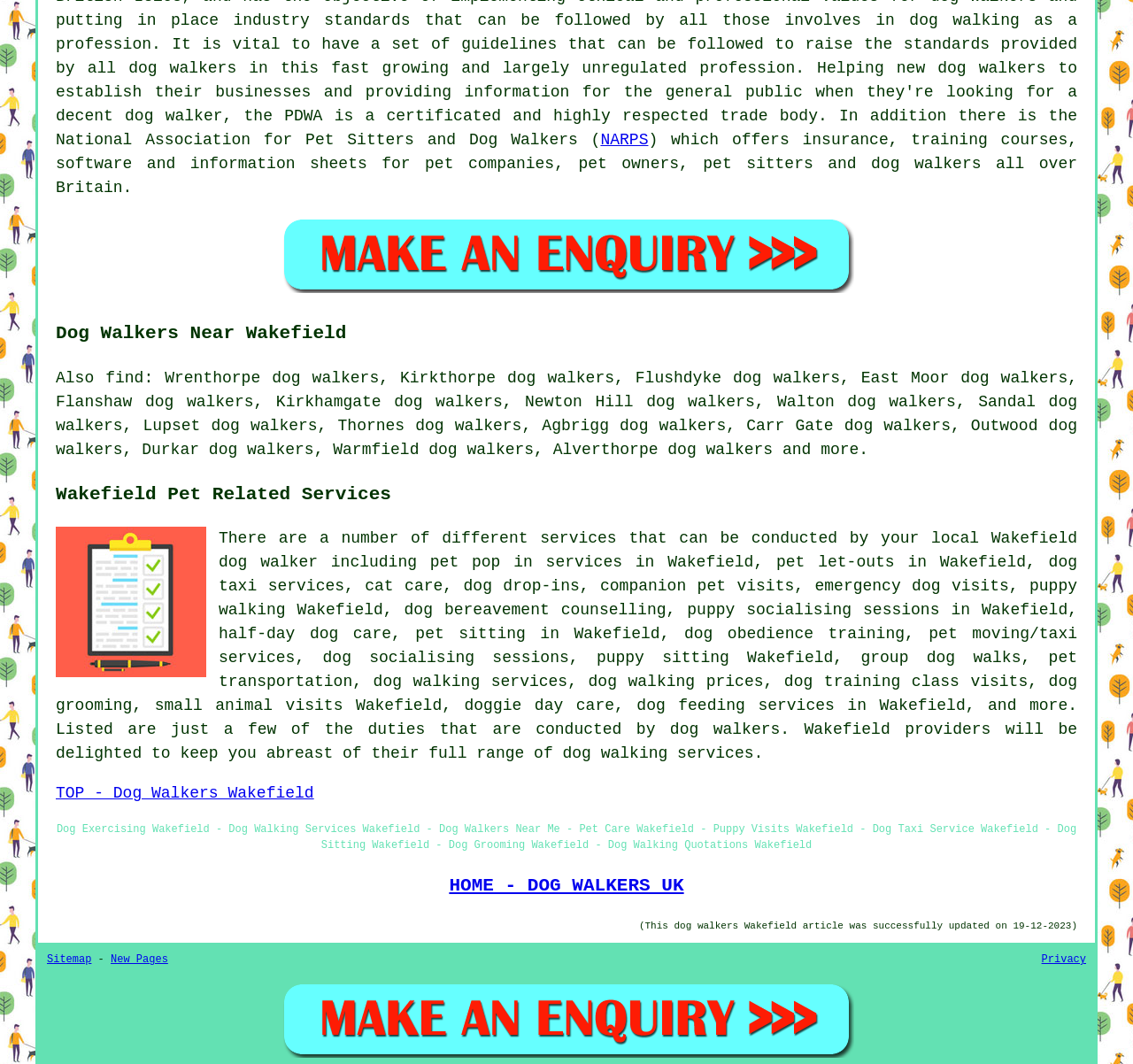Please identify the bounding box coordinates of the element that needs to be clicked to execute the following command: "Learn about dog taxi services". Provide the bounding box using four float numbers between 0 and 1, formatted as [left, top, right, bottom].

[0.193, 0.52, 0.951, 0.559]